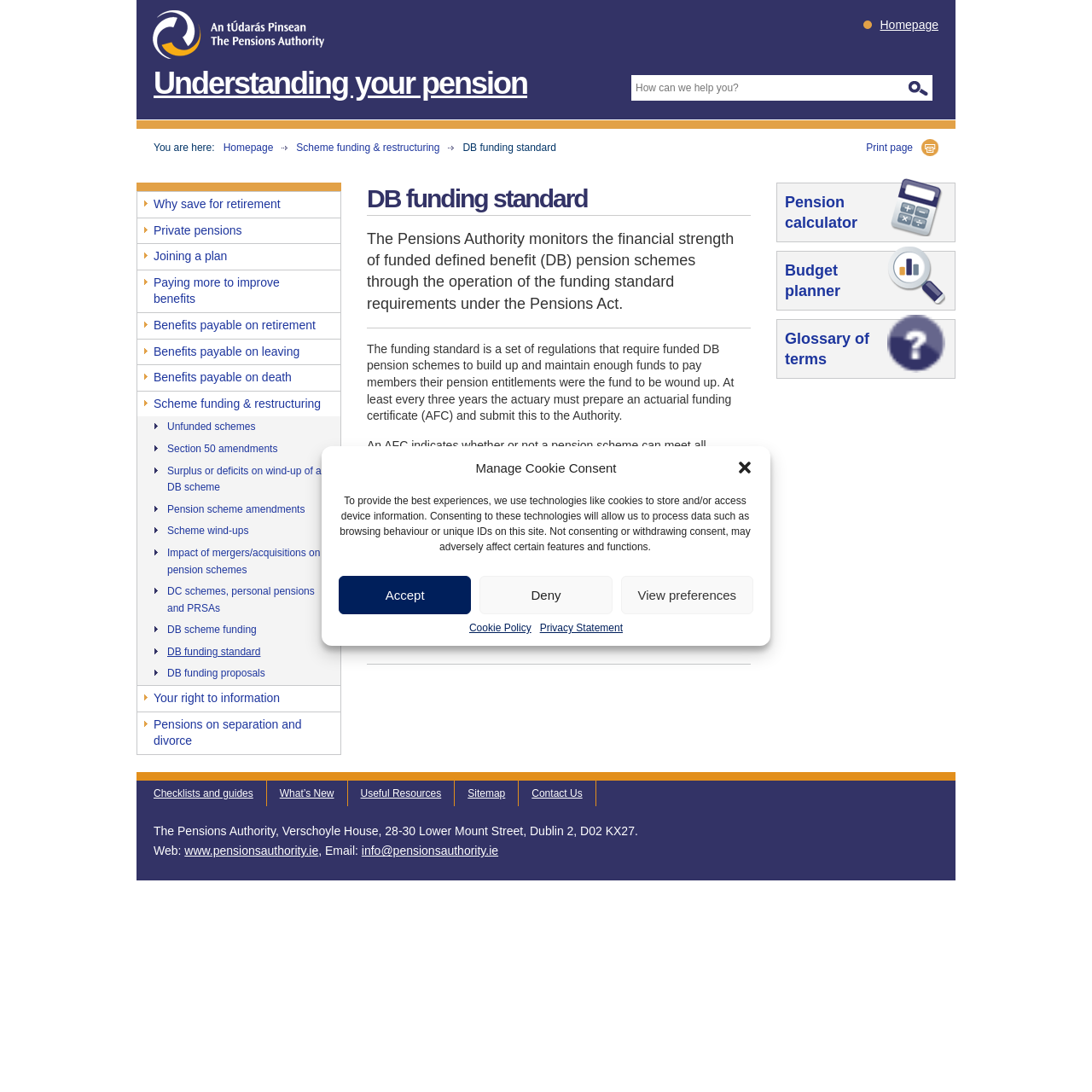Utilize the details in the image to thoroughly answer the following question: What is the risk reserve for?

The scheme also needs to hold a risk reserve to allow for adverse future experience relating to the scheme’s assets and/or liabilities. This is to ensure that the scheme can meet any potential future losses or shortfalls.